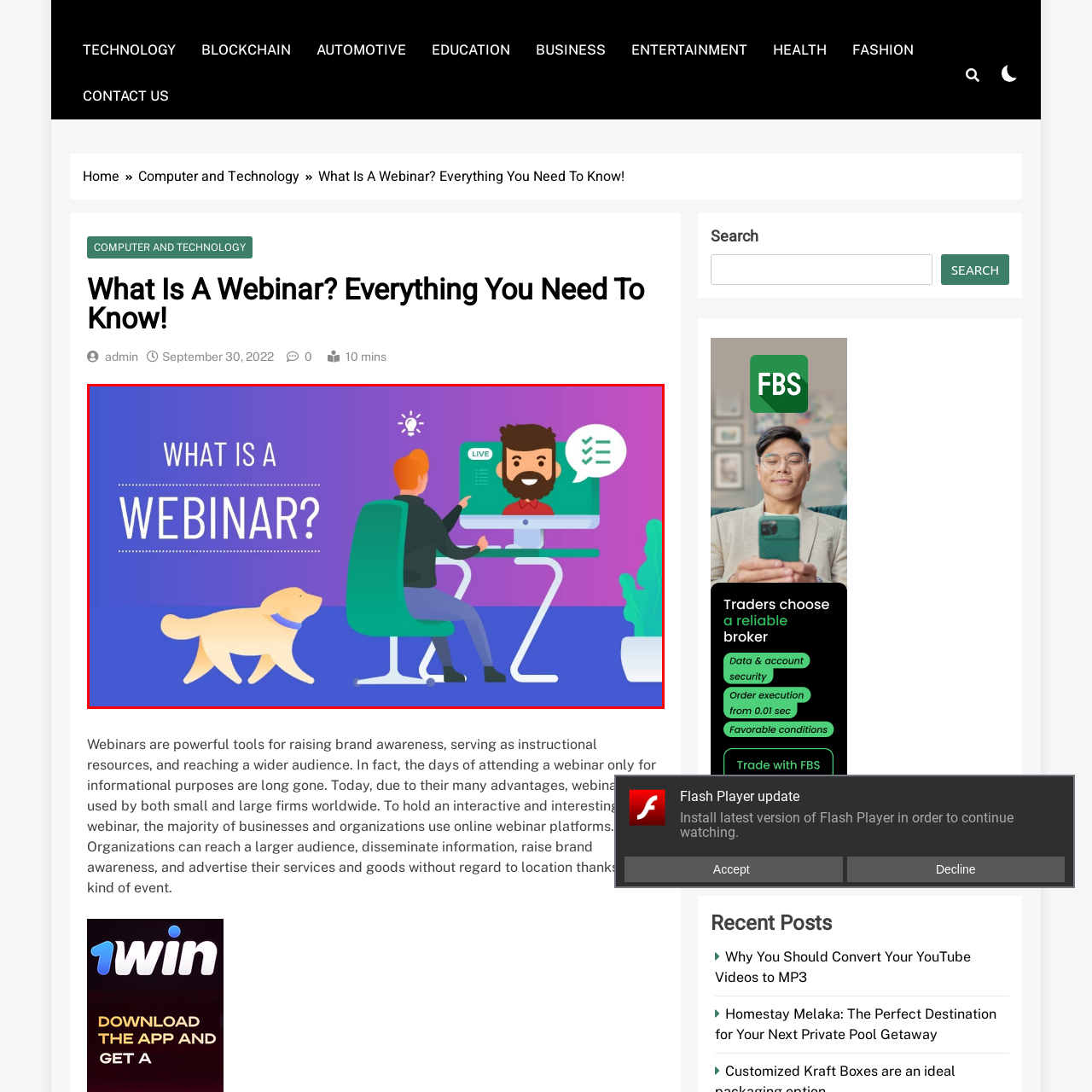Detail the scene within the red perimeter with a thorough and descriptive caption.

The image features a colorful and engaging illustration that answers the question, “What is a Webinar?” A person is seated at a modern desk, attentively participating in an online seminar, with a computer screen displaying a friendly presenter with a beard. The presenter is shown live, highlighting the interactive nature of webinars. Beside the individual, a playful dog adds a lighthearted touch to the scene, implying a casual and comfortable environment. The background gradient of vibrant colors enhances the visual appeal, emphasizing the dynamic and contemporary nature of webinars as effective tools for communication and learning in various settings.